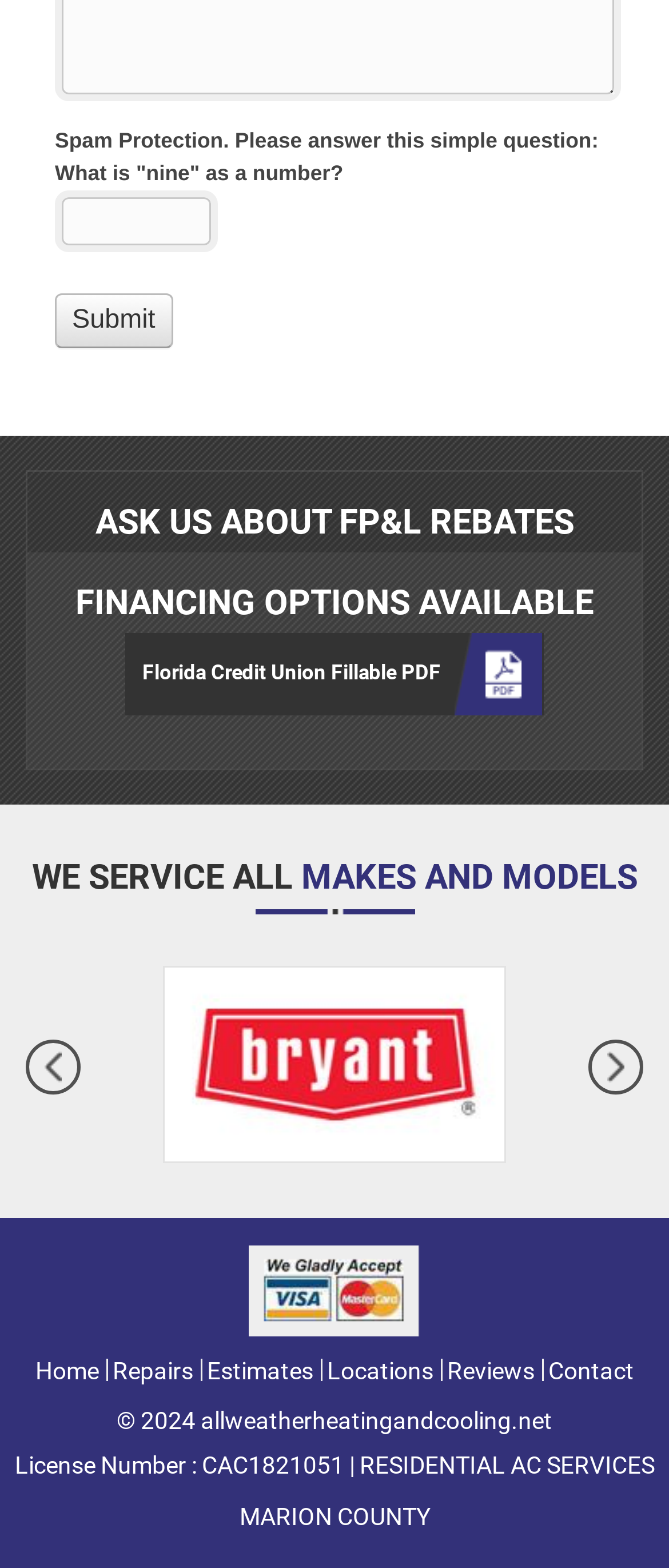Determine the bounding box coordinates of the element's region needed to click to follow the instruction: "Enter your name". Provide these coordinates as four float numbers between 0 and 1, formatted as [left, top, right, bottom].

None